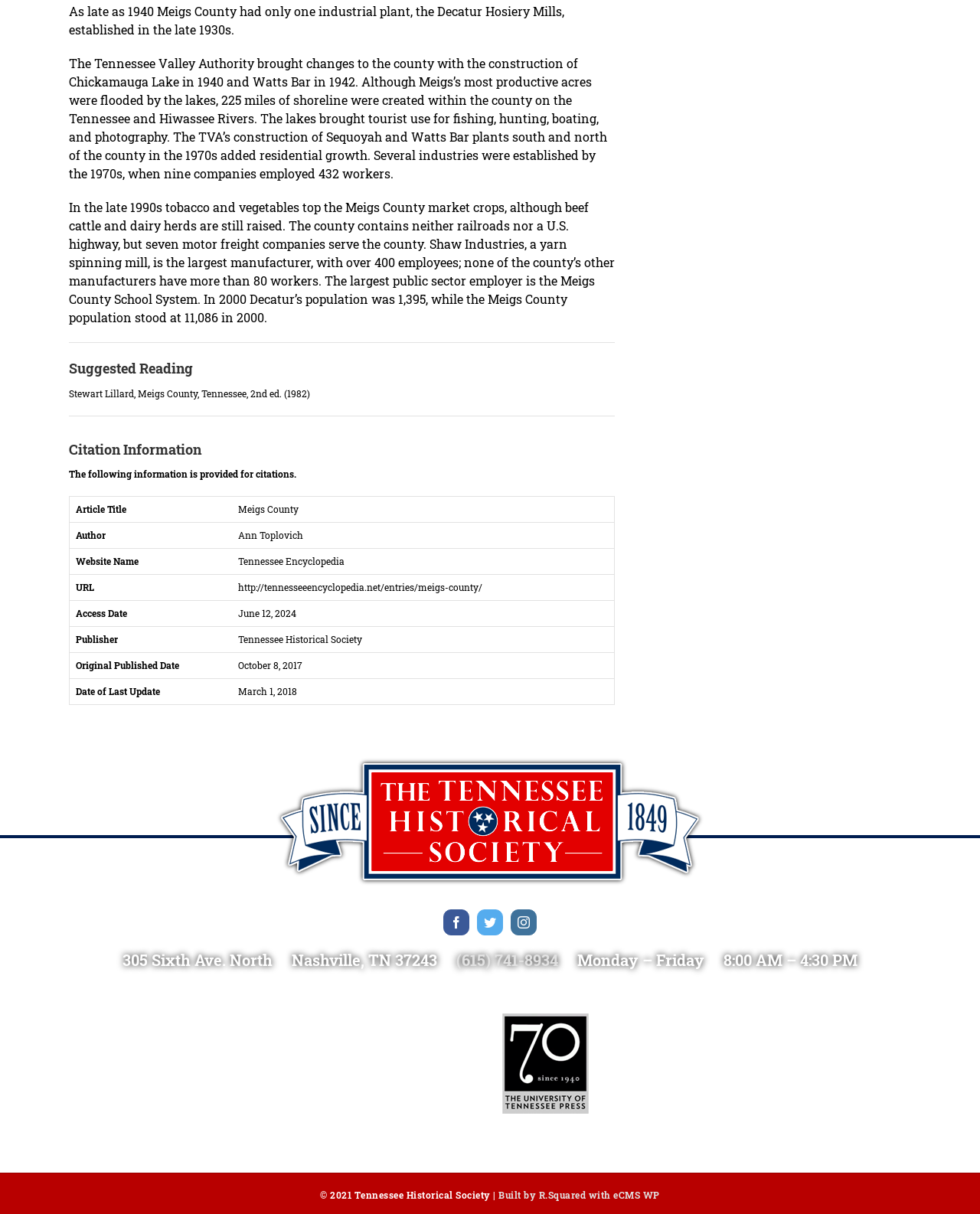What is the URL of the webpage?
Please answer using one word or phrase, based on the screenshot.

http://tennesseeencyclopedia.net/entries/meigs-county/